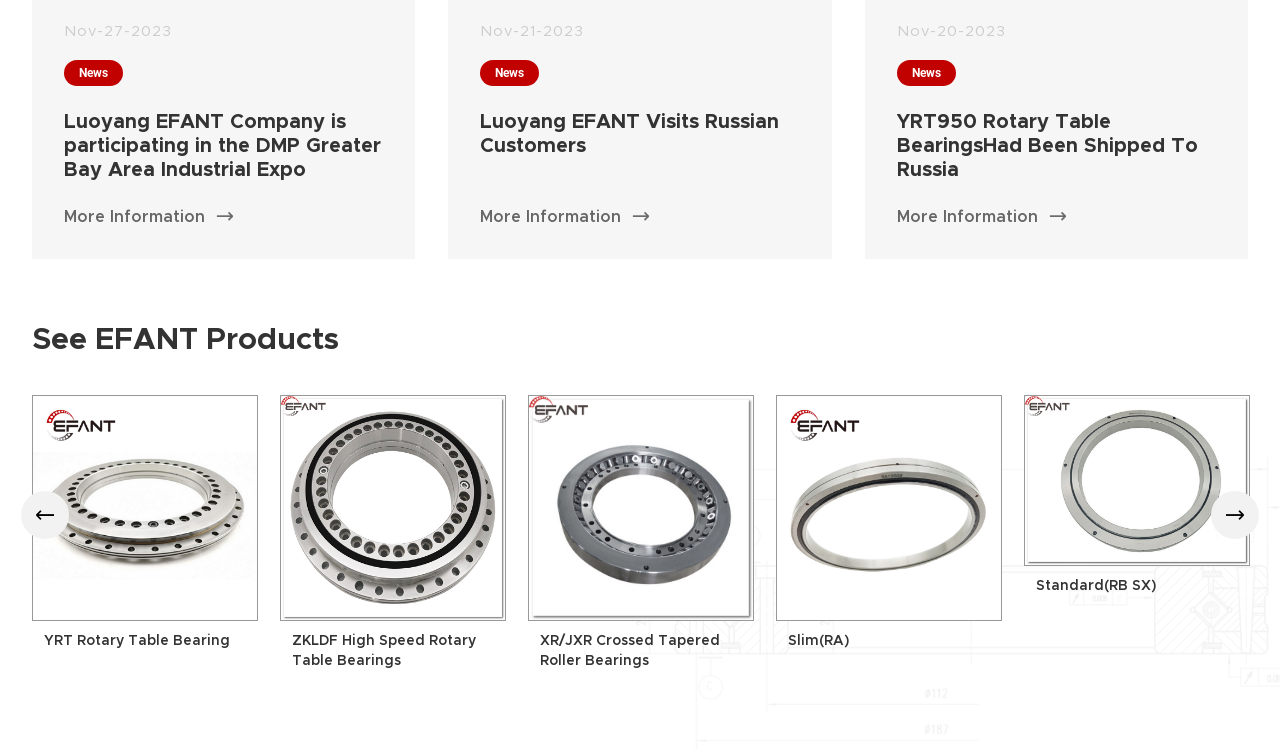Locate the bounding box coordinates of the element that needs to be clicked to carry out the instruction: "Search for something". The coordinates should be given as four float numbers ranging from 0 to 1, i.e., [left, top, right, bottom].

None